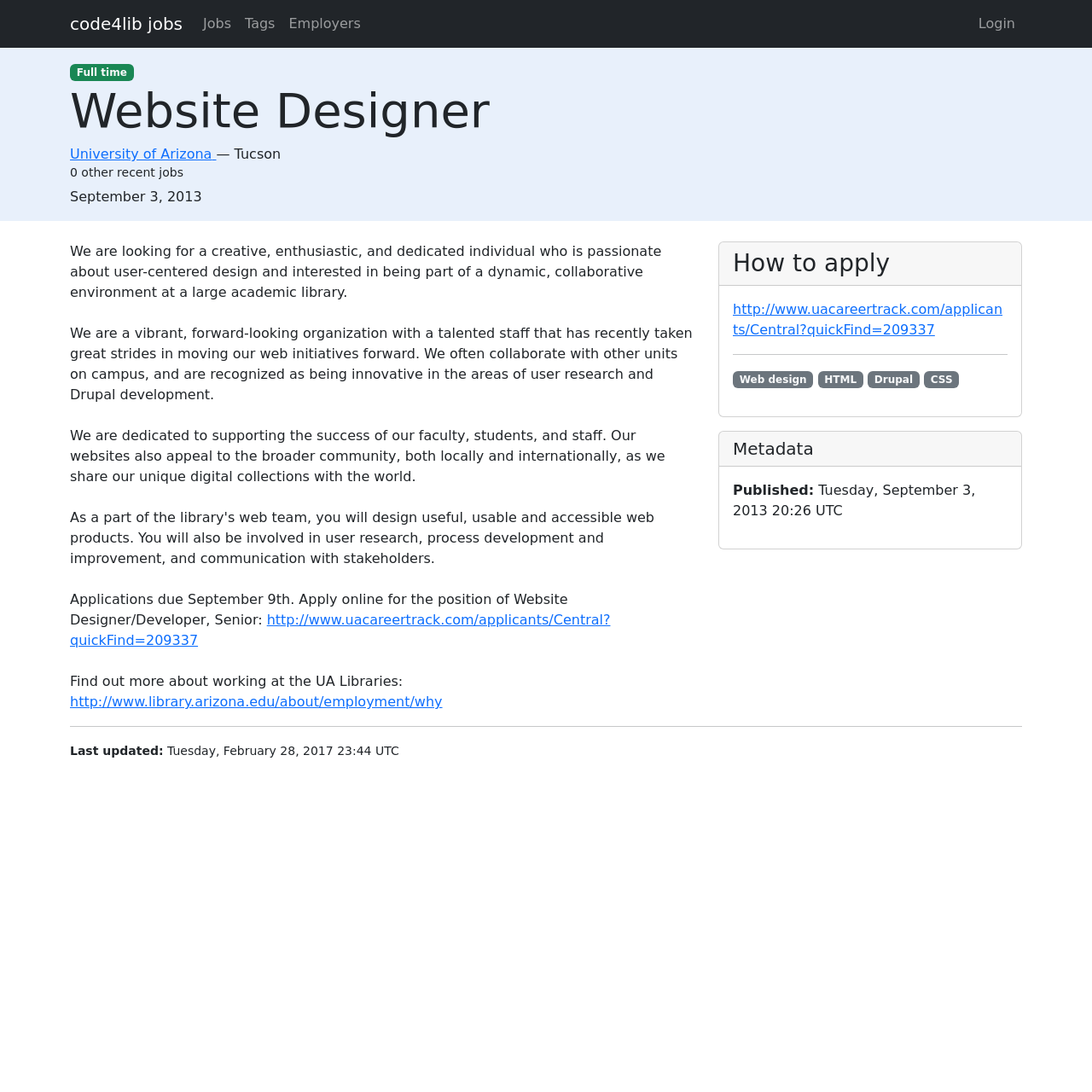Please determine the bounding box coordinates of the element's region to click in order to carry out the following instruction: "View the job description". The coordinates should be four float numbers between 0 and 1, i.e., [left, top, right, bottom].

[0.064, 0.075, 0.936, 0.127]